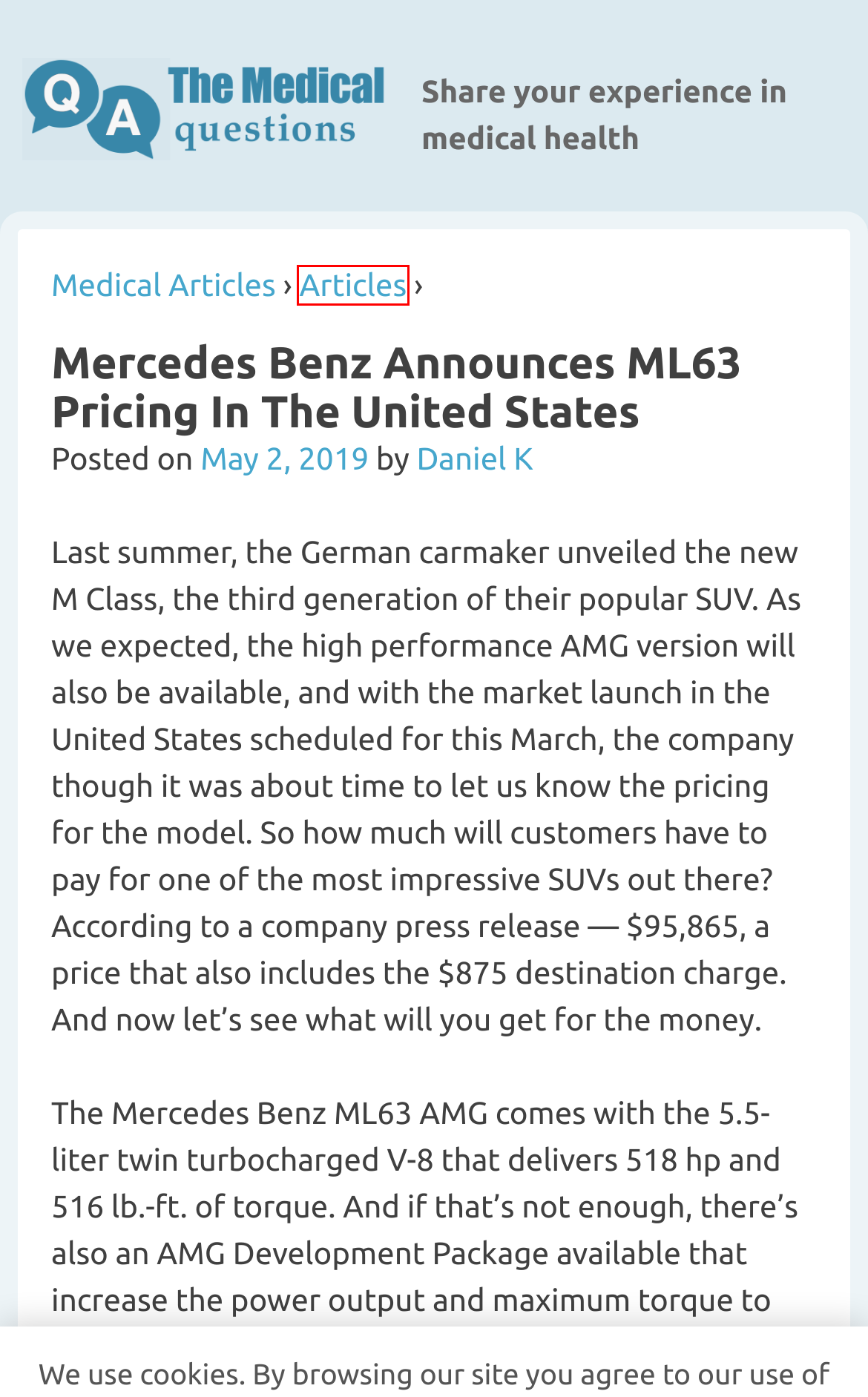Given a screenshot of a webpage featuring a red bounding box, identify the best matching webpage description for the new page after the element within the red box is clicked. Here are the options:
A. Medical questions - The Medical Questions
B. Diet Archives - The Medical Questions
C. Medicines Archives - The Medical Questions
D. Articles Archives - The Medical Questions
E. Others Archives - The Medical Questions
F. OTC Archives - The Medical Questions
G. H1N1 Archives - The Medical Questions
H. Medical Archives - The Medical Questions

D